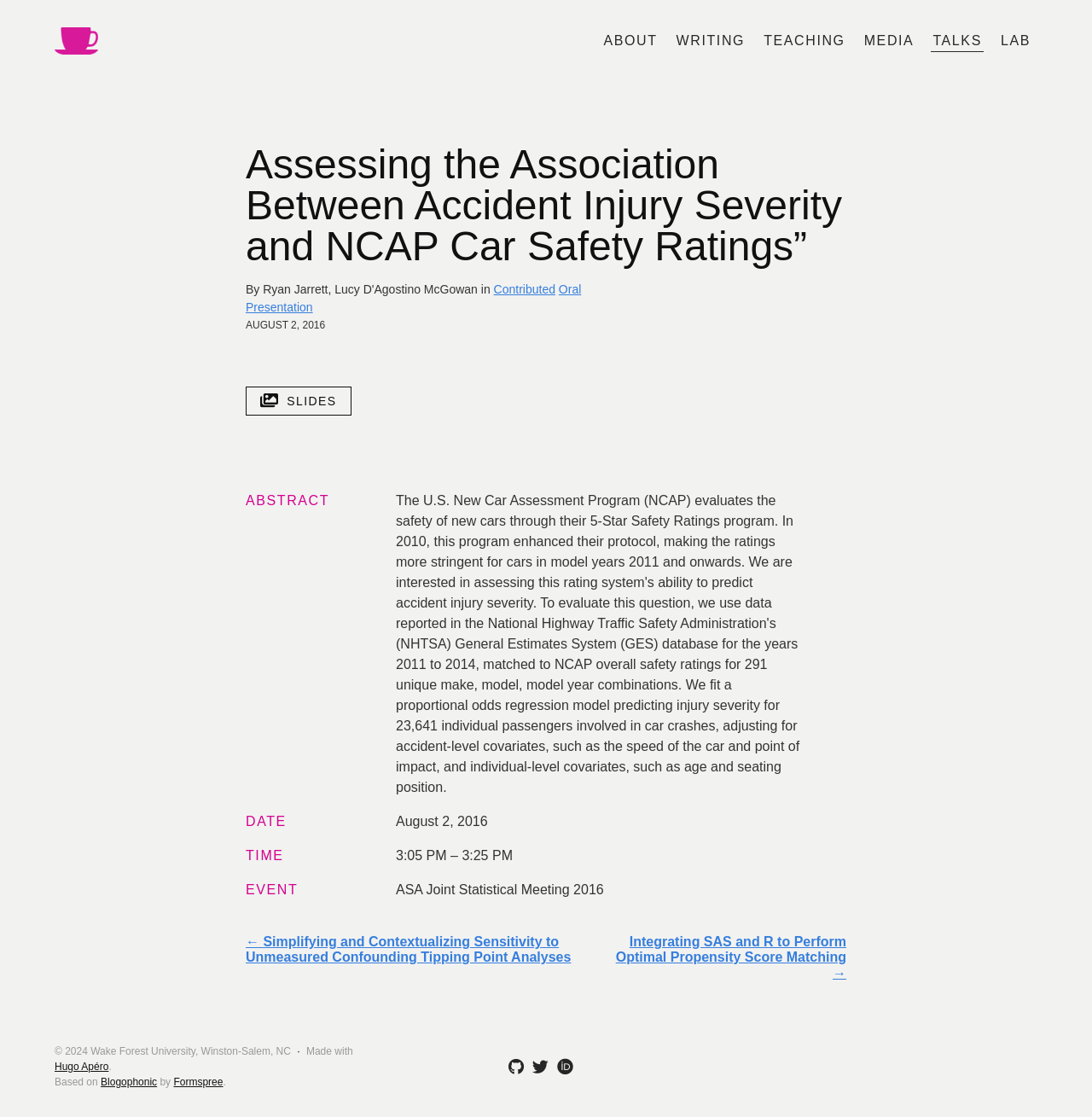Identify the bounding box coordinates for the element you need to click to achieve the following task: "Subscribe to health and wellness tips". Provide the bounding box coordinates as four float numbers between 0 and 1, in the form [left, top, right, bottom].

None